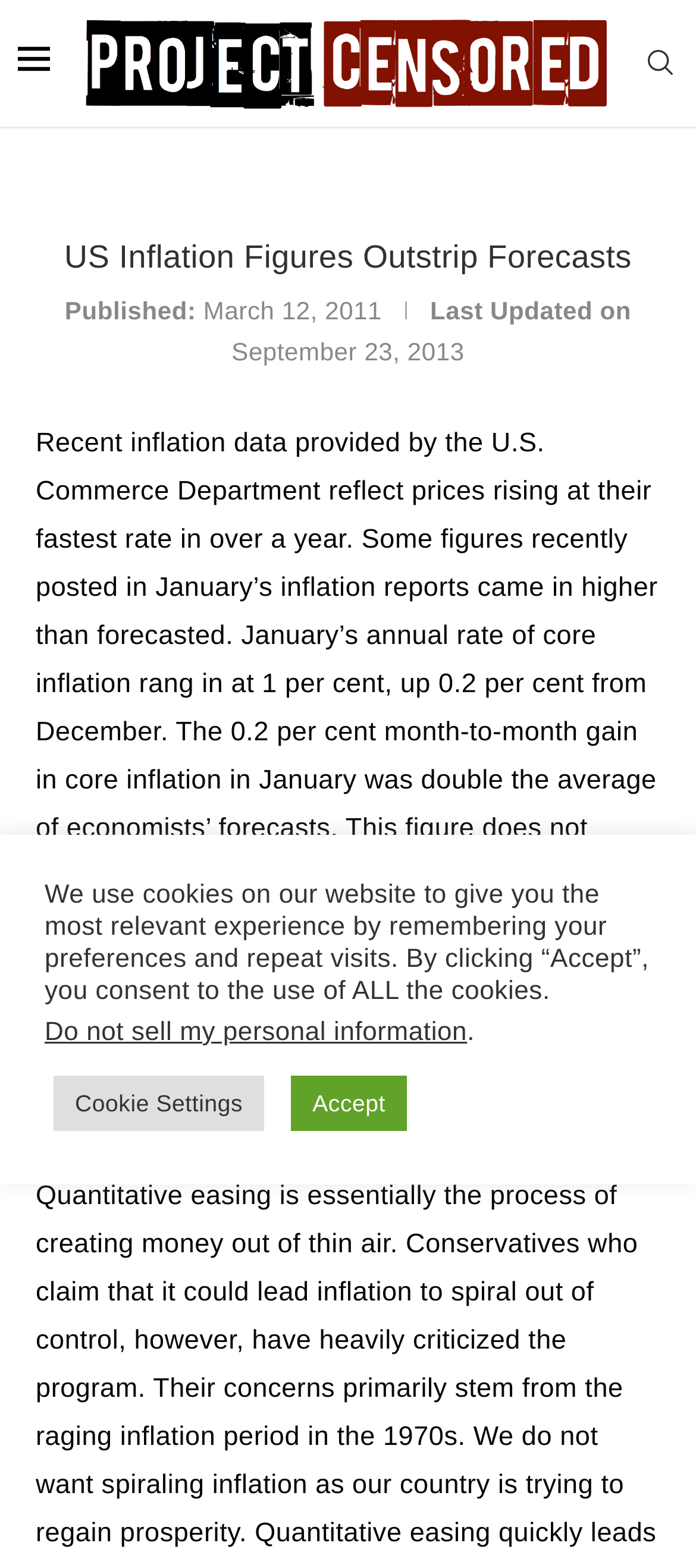Explain in detail what you observe on this webpage.

The webpage is focused on discussing recent US inflation figures, with the main title "US Inflation Figures Outstrip Forecasts" prominently displayed near the top. Below the title, there is a published date "March 12, 2011" and a last updated date "September 23, 2013" on the top-right side.

On the top-left corner, there is an image, and next to it, a link to "Project Censored" with an accompanying image. On the top-right corner, there is a "Search" link.

The main content of the webpage is a block of text that discusses recent inflation data provided by the U.S. Commerce Department, including the annual rate of core inflation and the estimated inflation rate. This text is positioned below the title and dates.

At the bottom of the page, there is a notice about the use of cookies on the website, with options to "Accept" or adjust "Cookie Settings". Additionally, there is a link to "Do not sell my personal information" nearby.